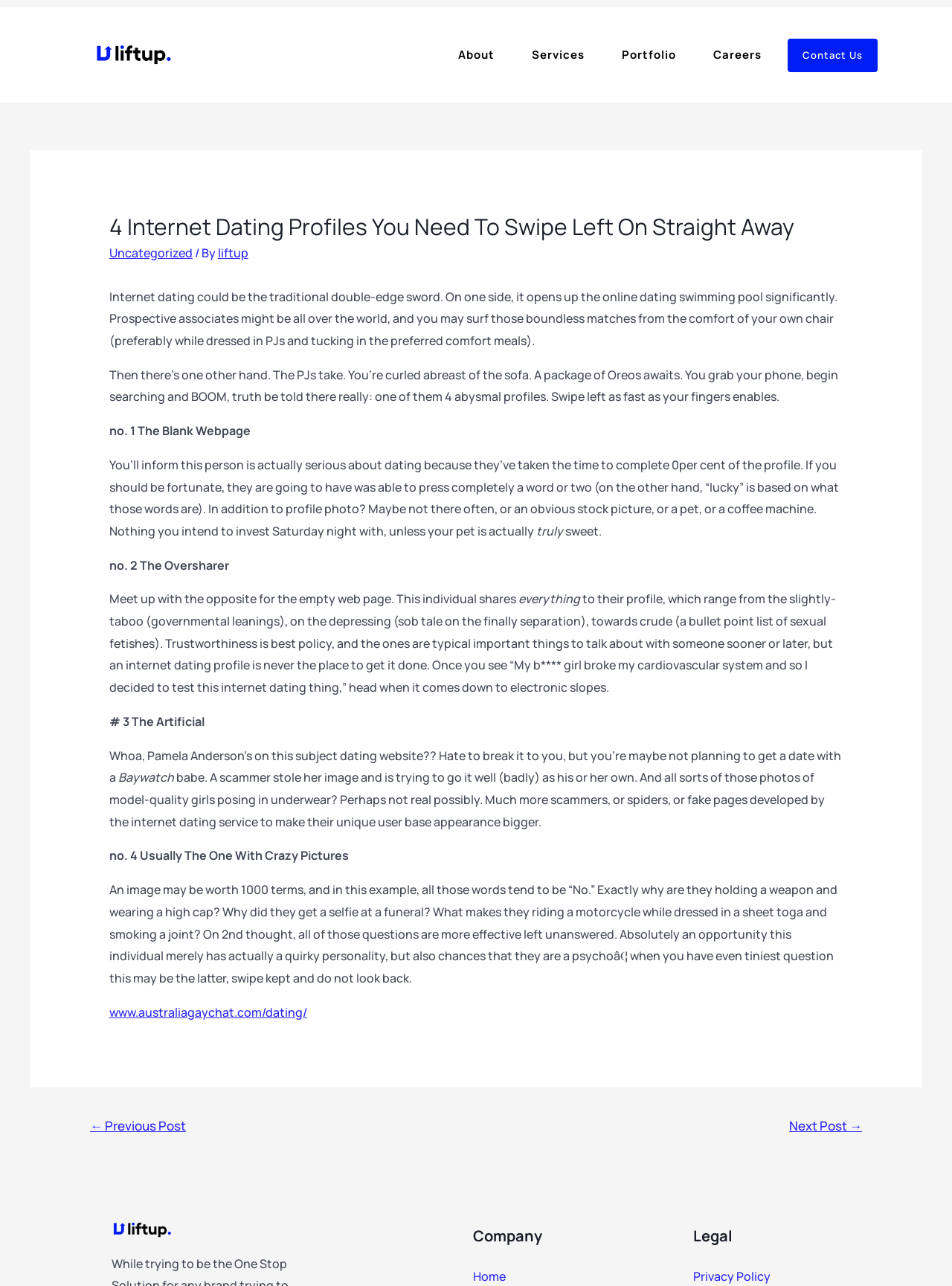Create a detailed summary of all the visual and textual information on the webpage.

This webpage is about internet dating profiles that one should avoid. At the top, there are several links to different sections of the website, including "About", "Services", "Portfolio", "Careers", and "Contact Us". Below these links, there is a main article with a heading that matches the title of the webpage. The article starts with a brief introduction to the pros and cons of internet dating.

The main content of the article is divided into four sections, each describing a type of internet dating profile that one should swipe left on. The first section is about profiles with no information or photos, implying that the person is not serious about dating. The second section is about profiles that share too much information, including personal and potentially embarrassing details. The third section is about fake profiles that use stolen images or misleading information to attract matches. The fourth section is about profiles with bizarre or disturbing photos that suggest the person may have a quirky or even dangerous personality.

Throughout the article, there are no images, but there are several links to other websites or articles, including one at the bottom of the page. At the very bottom of the page, there are two headings, "Company" and "Legal", with links to related pages, such as "Home" and "Privacy Policy".